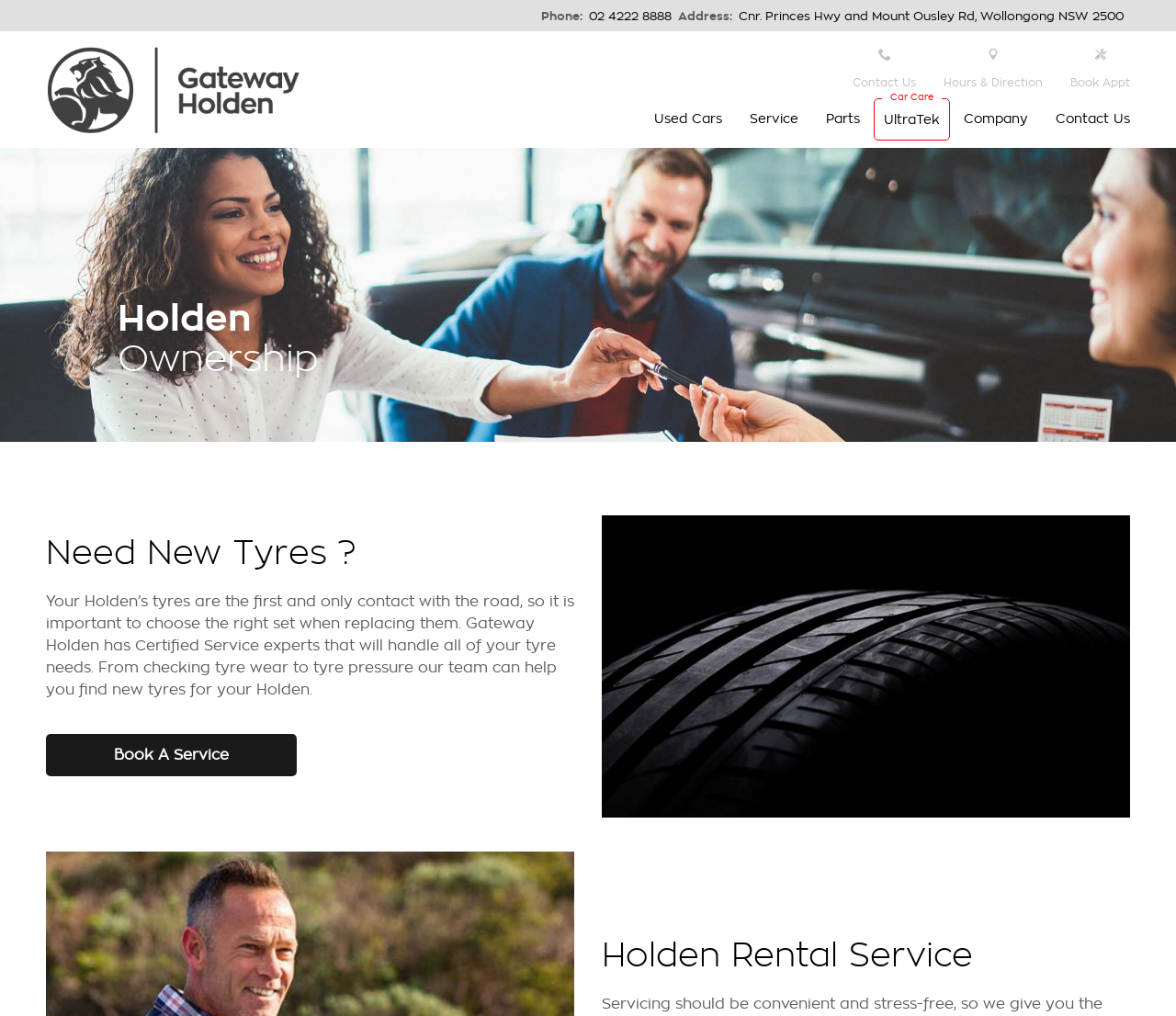Provide a short answer to the following question with just one word or phrase: What is the importance of choosing the right tyres for a Holden?

It is the first and only contact with the road